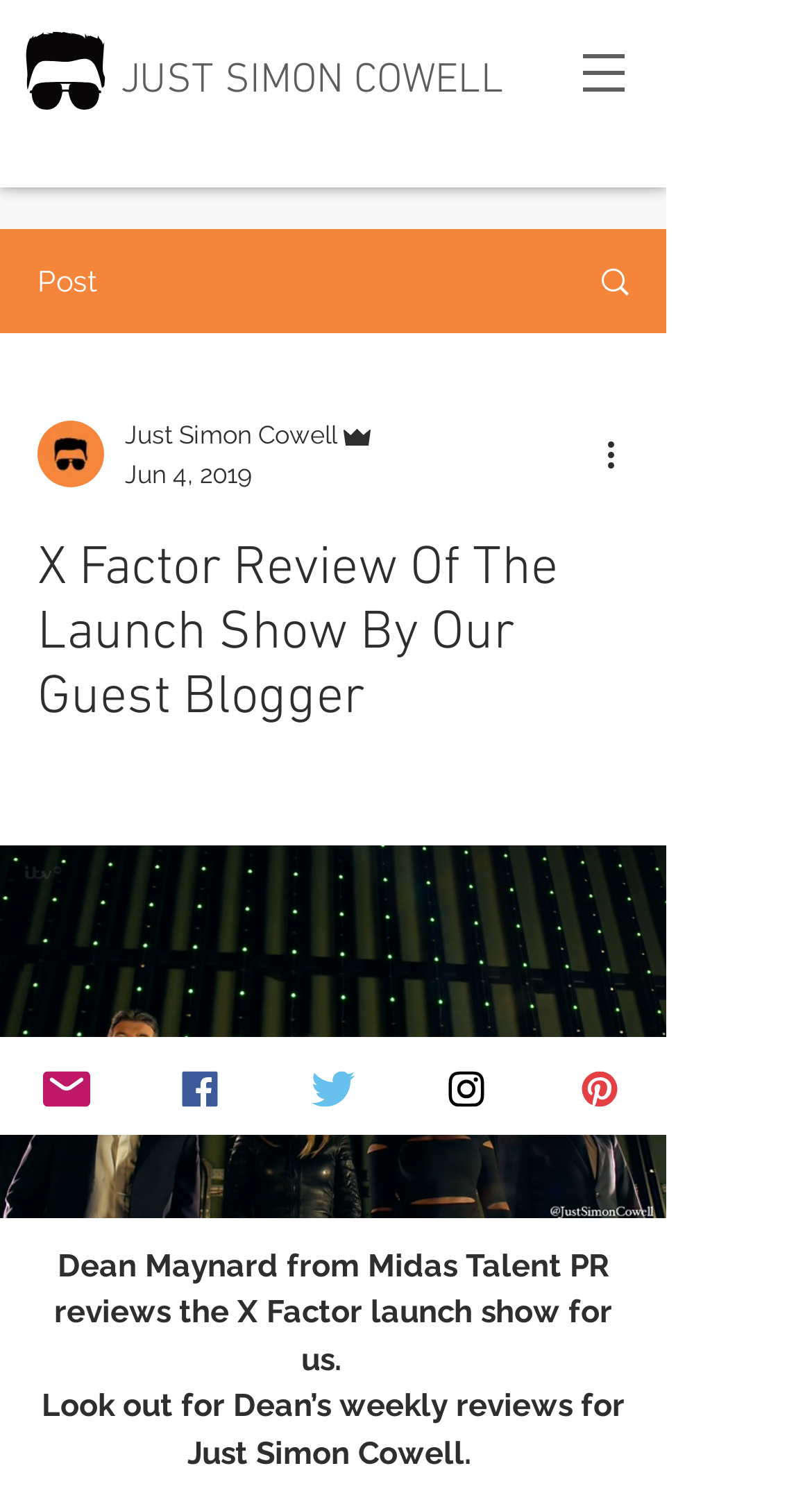Utilize the details in the image to thoroughly answer the following question: Who is the author of the blog post?

The author of the blog post can be determined by reading the text 'Dean Maynard from Midas Talent PR reviews the X Factor launch show for us.' which is a part of the blog post content.